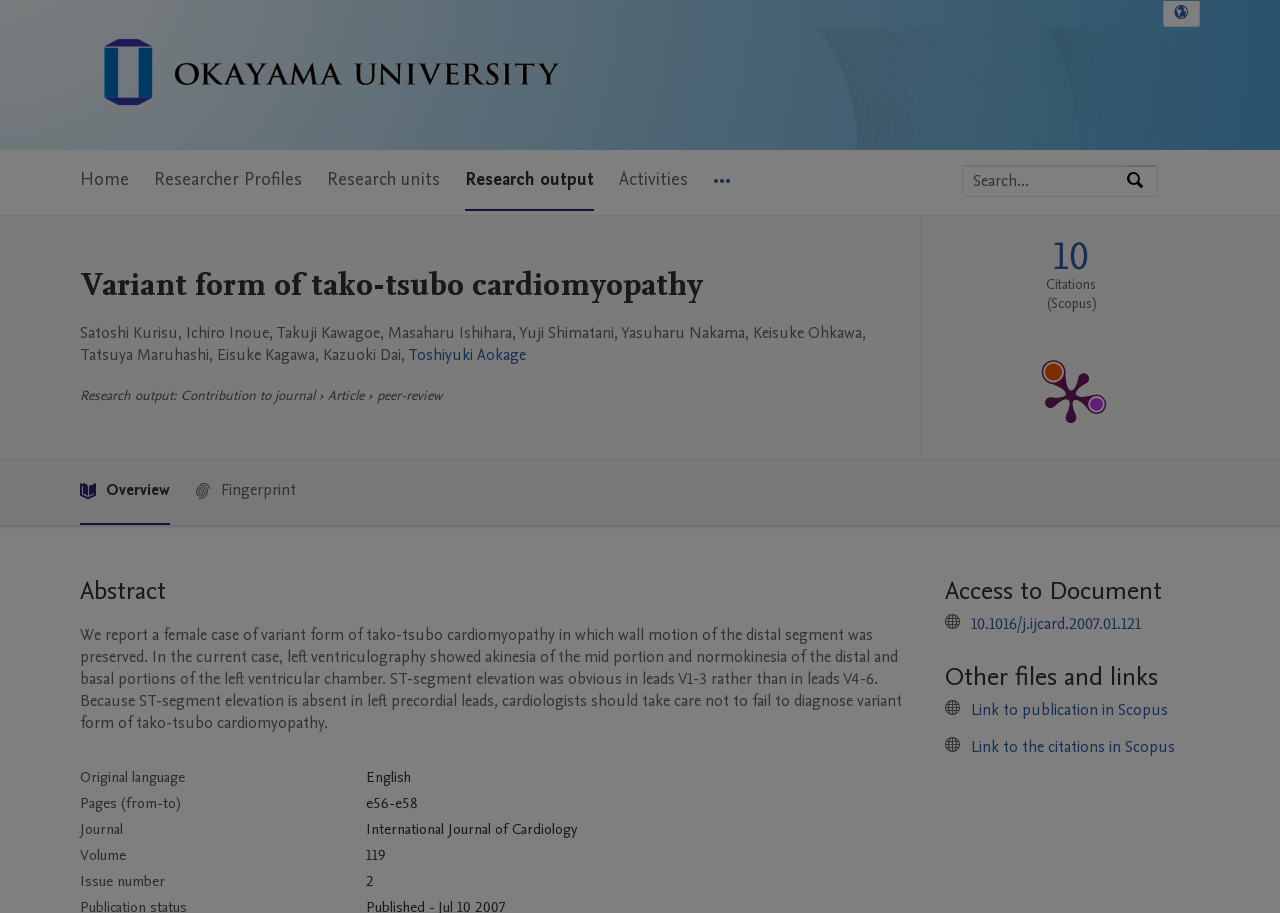Highlight the bounding box coordinates of the element you need to click to perform the following instruction: "Search by expertise, name or affiliation."

[0.752, 0.182, 0.879, 0.215]